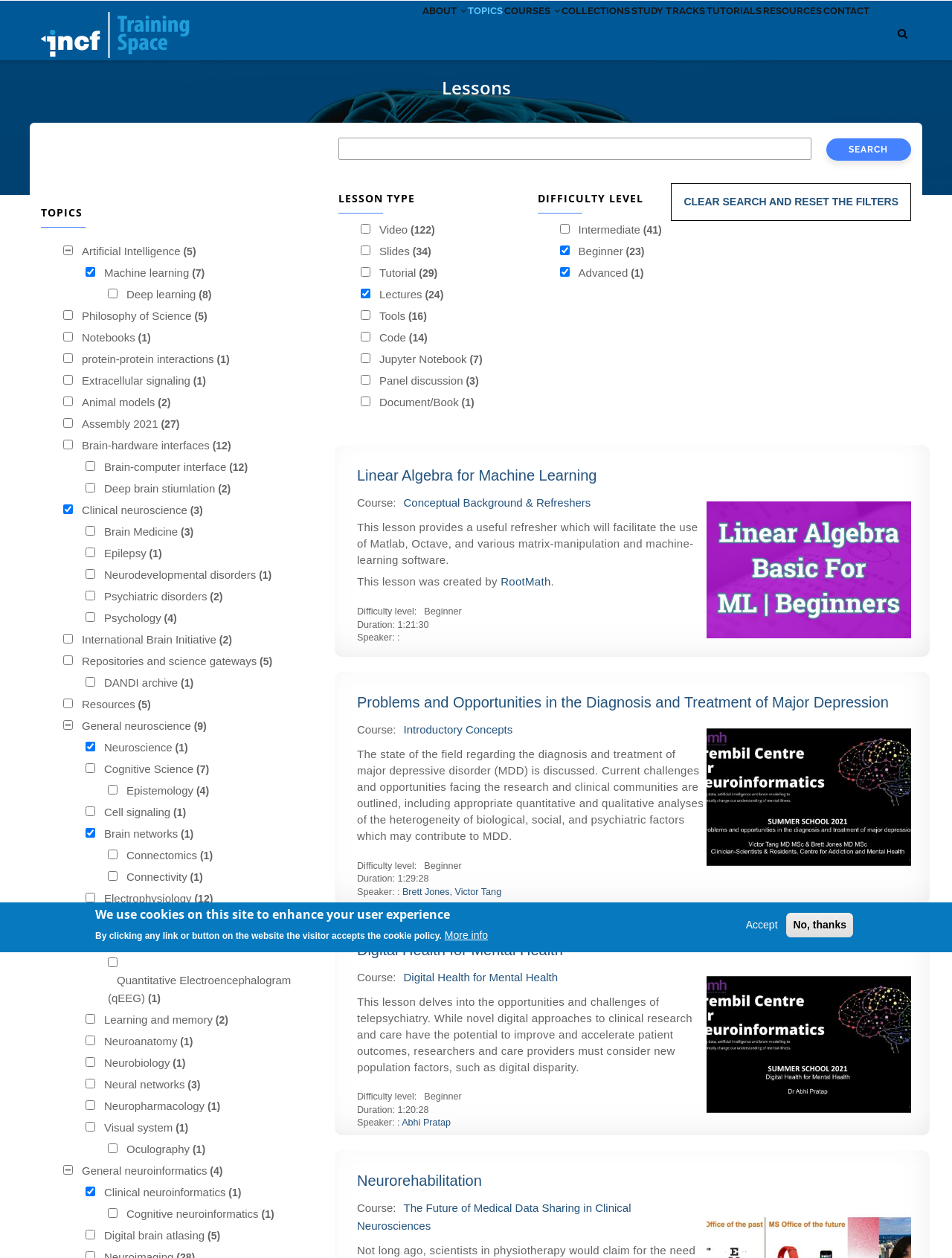How many topics are available for filtering?
Observe the image and answer the question with a one-word or short phrase response.

11